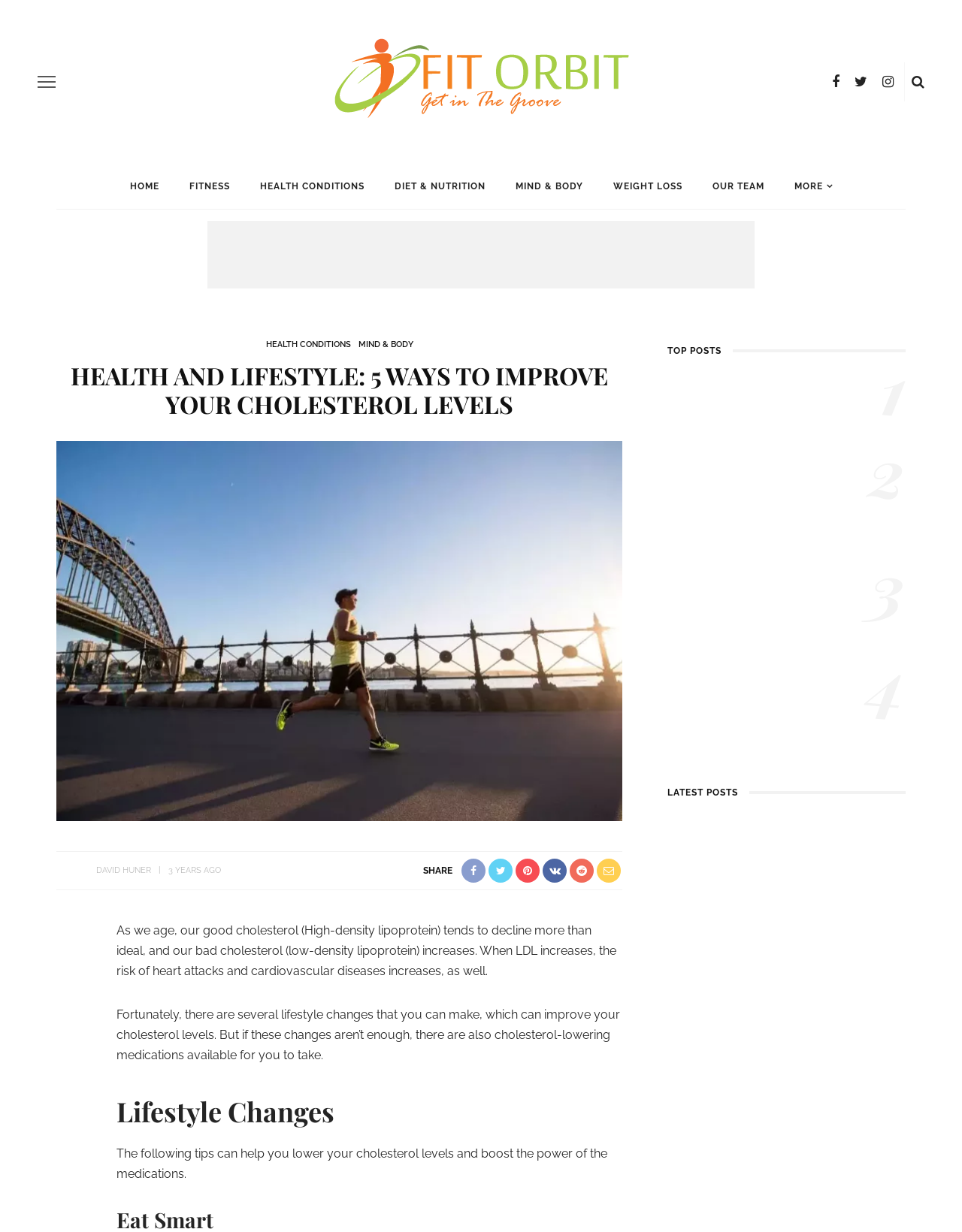What is the category of the article 'Are Broiler Eggs Good For Your Health Or Not'?
Based on the screenshot, provide a one-word or short-phrase response.

HEALTH CONDITIONS